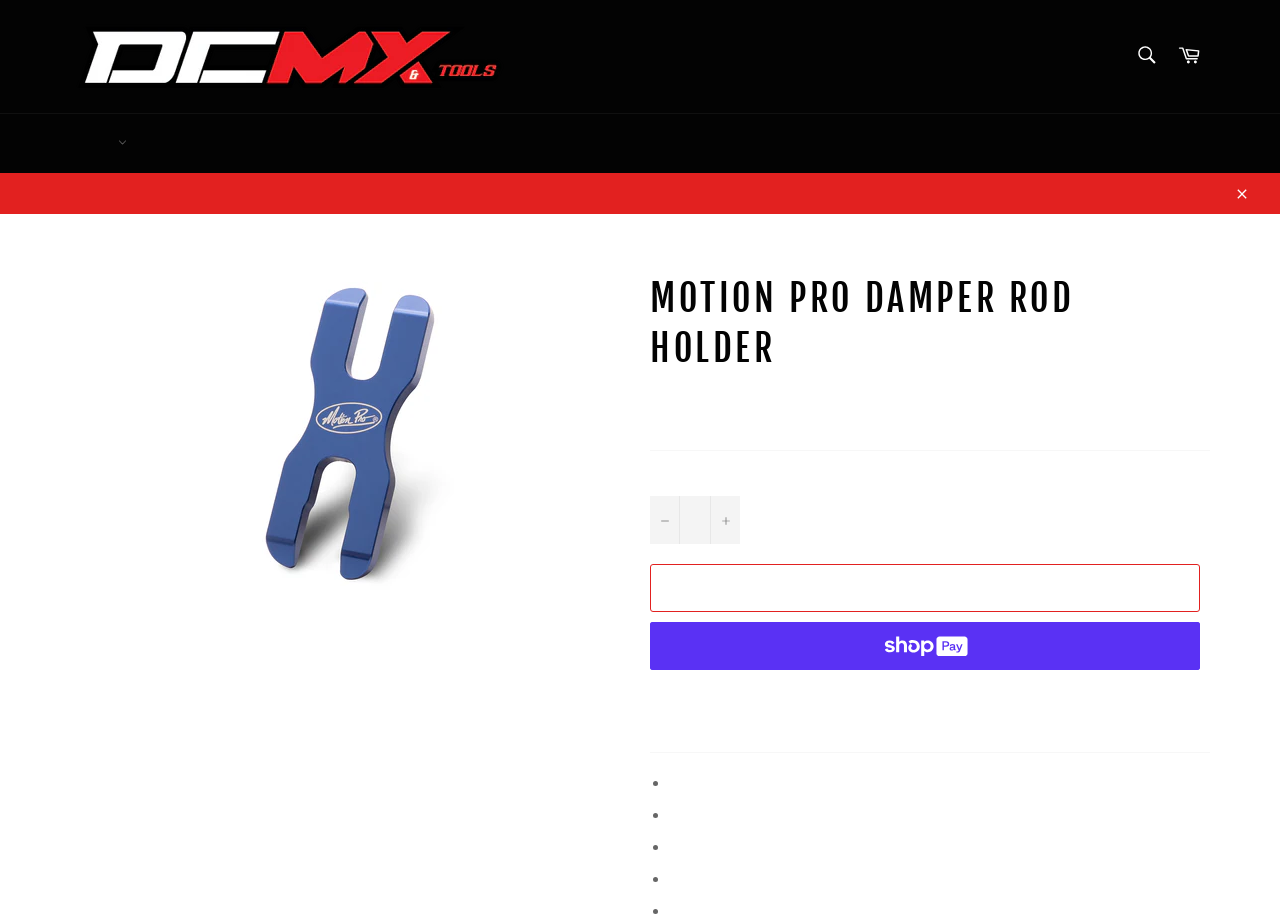How many list markers are there?
Look at the screenshot and provide an in-depth answer.

I found the answer by counting the list markers (•) on the webpage, which are located below the product description. There are four list markers in total.